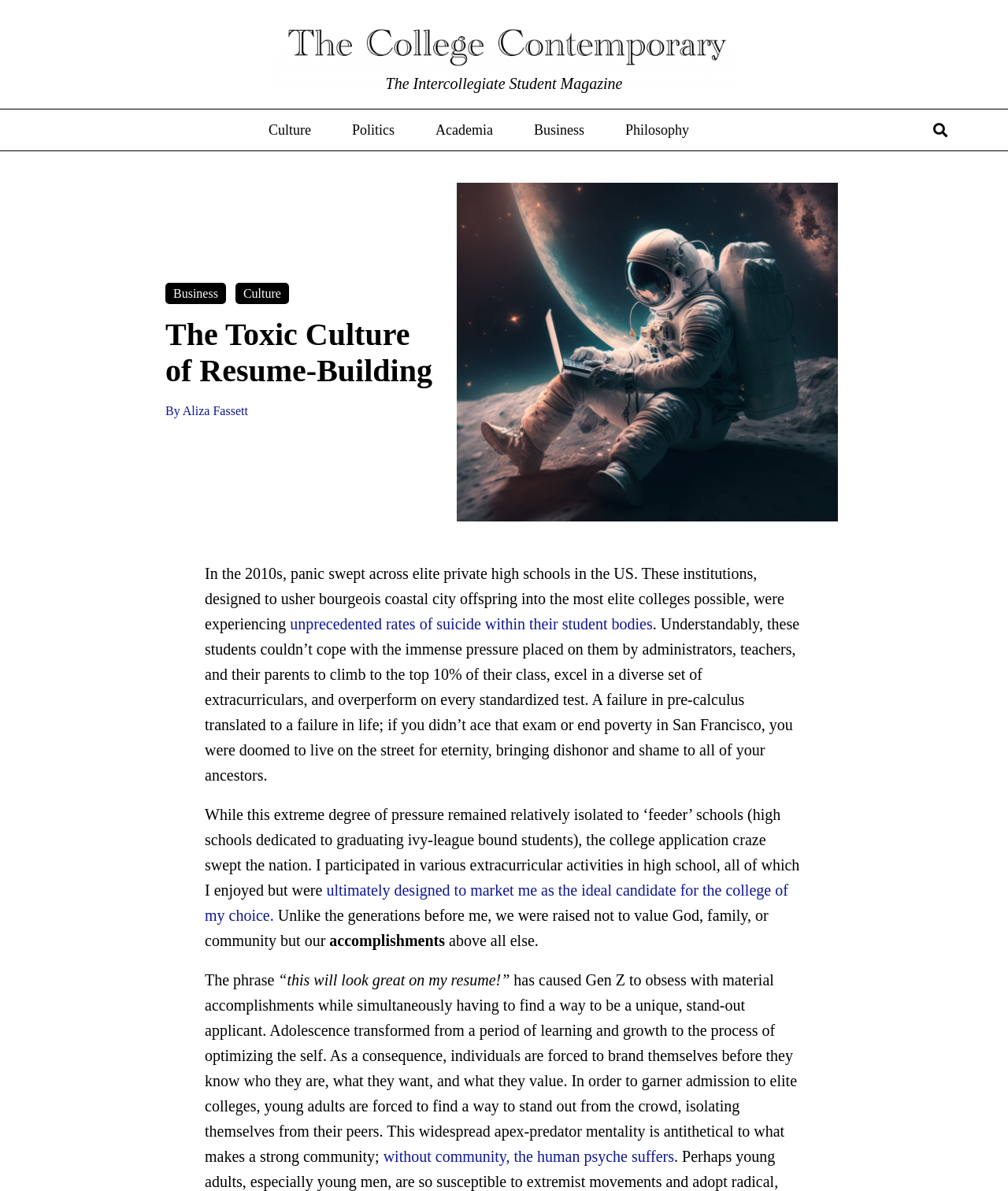Locate the bounding box coordinates of the segment that needs to be clicked to meet this instruction: "Click on the 'Philosophy' link".

[0.6, 0.092, 0.704, 0.127]